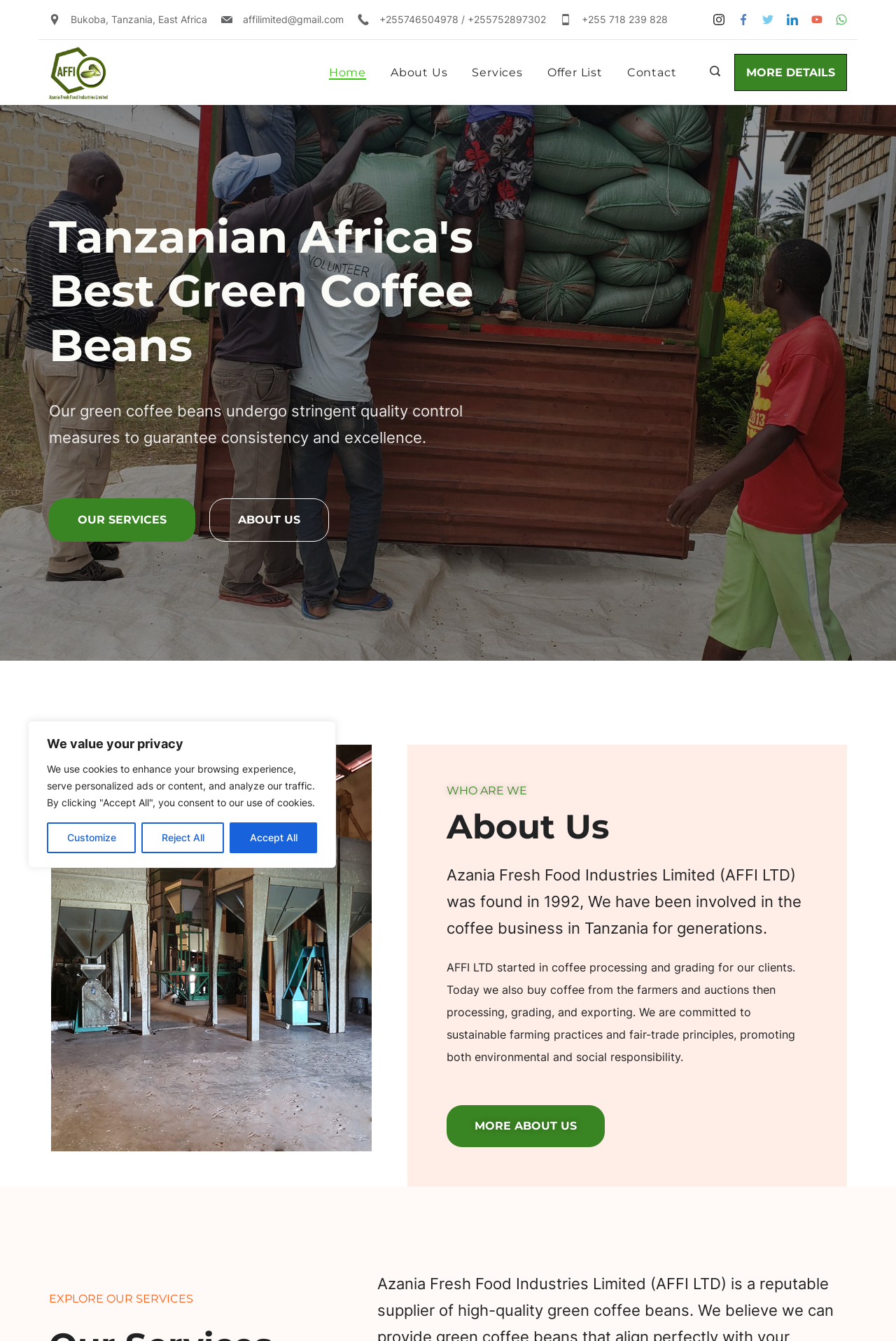Using the element description: "Bukoba, Tanzania, East Africa", determine the bounding box coordinates for the specified UI element. The coordinates should be four float numbers between 0 and 1, [left, top, right, bottom].

[0.079, 0.01, 0.231, 0.019]